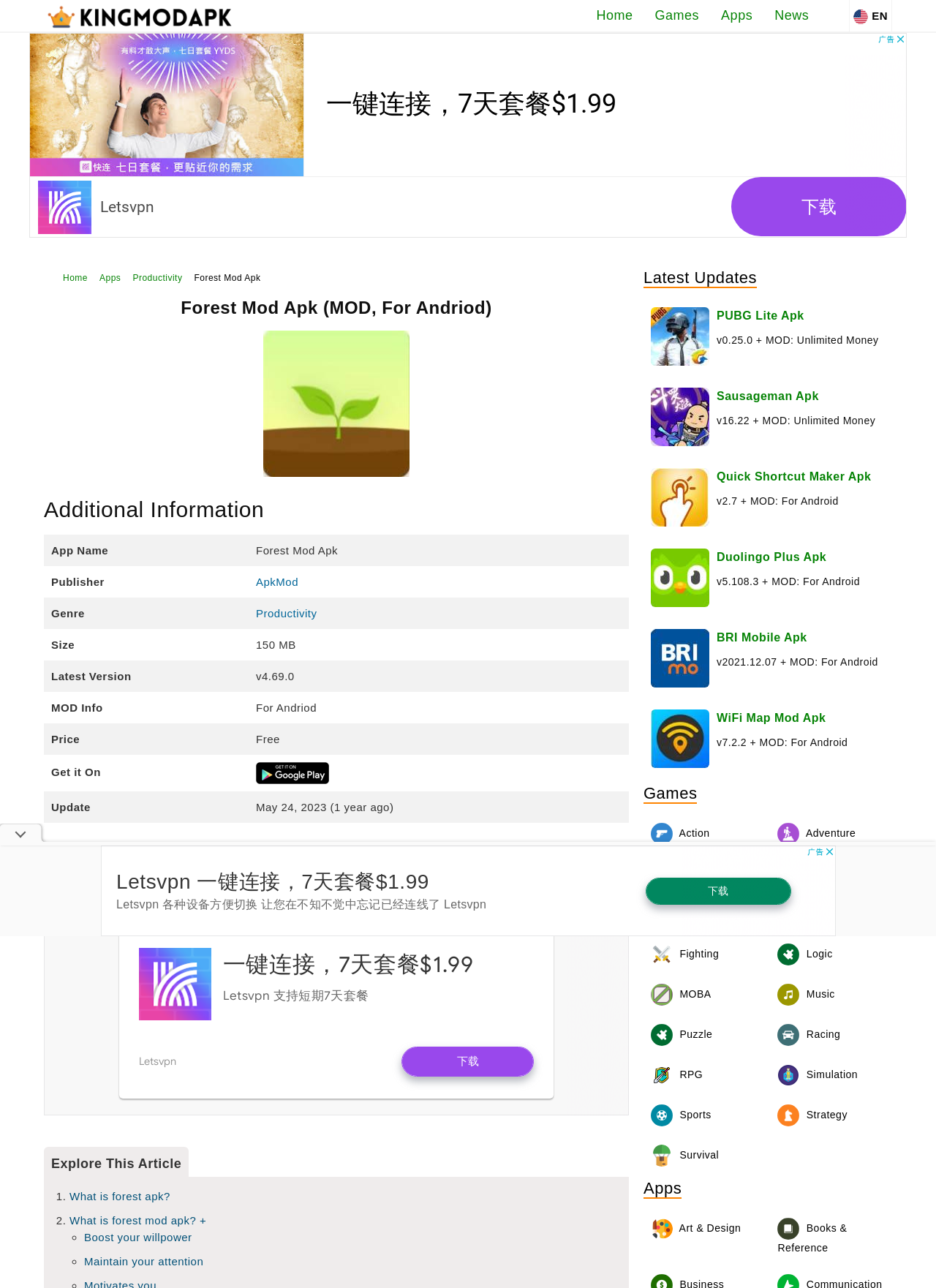Kindly determine the bounding box coordinates for the area that needs to be clicked to execute this instruction: "Click on the 'LIFESTYLE' link".

None